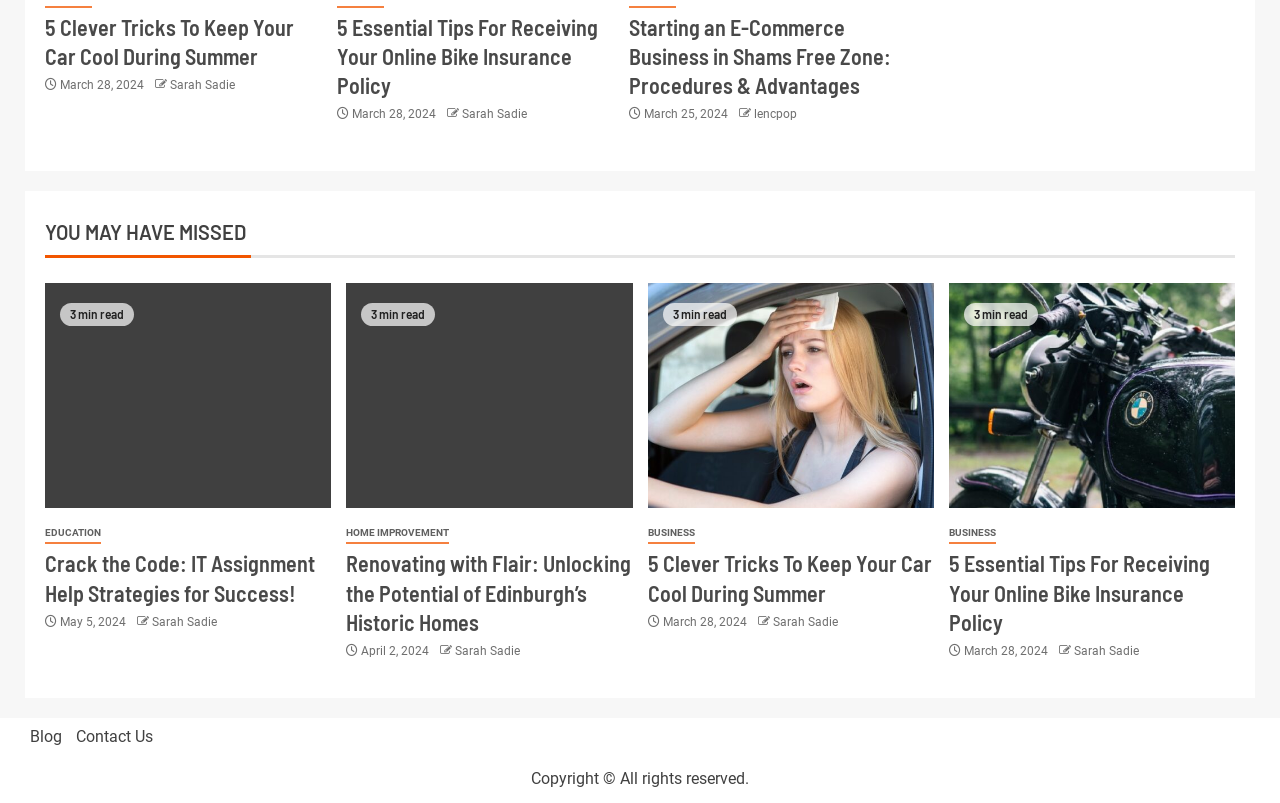Please provide the bounding box coordinate of the region that matches the element description: parent_node: 3 min read. Coordinates should be in the format (top-left x, top-left y, bottom-right x, bottom-right y) and all values should be between 0 and 1.

[0.741, 0.353, 0.965, 0.633]